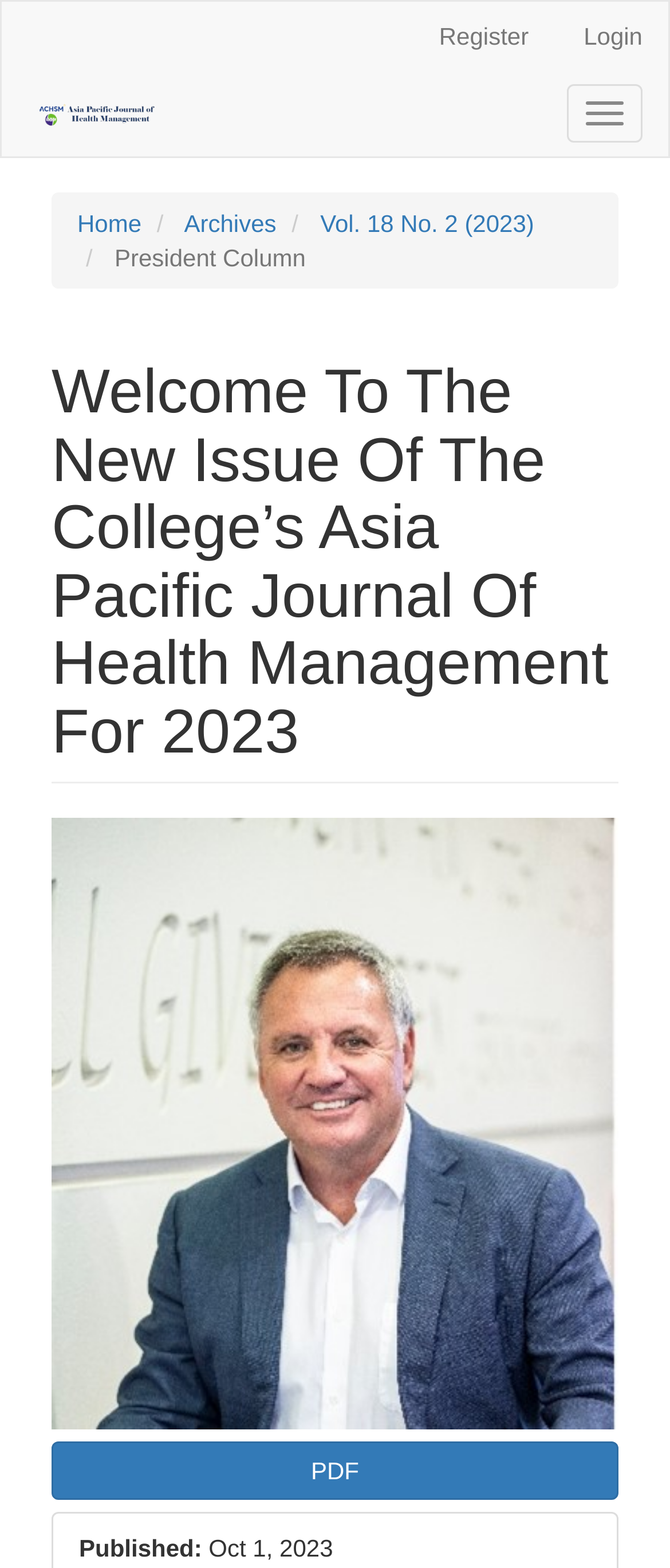Please determine the bounding box coordinates, formatted as (top-left x, top-left y, bottom-right x, bottom-right y), with all values as floating point numbers between 0 and 1. Identify the bounding box of the region described as: Home

[0.115, 0.134, 0.211, 0.151]